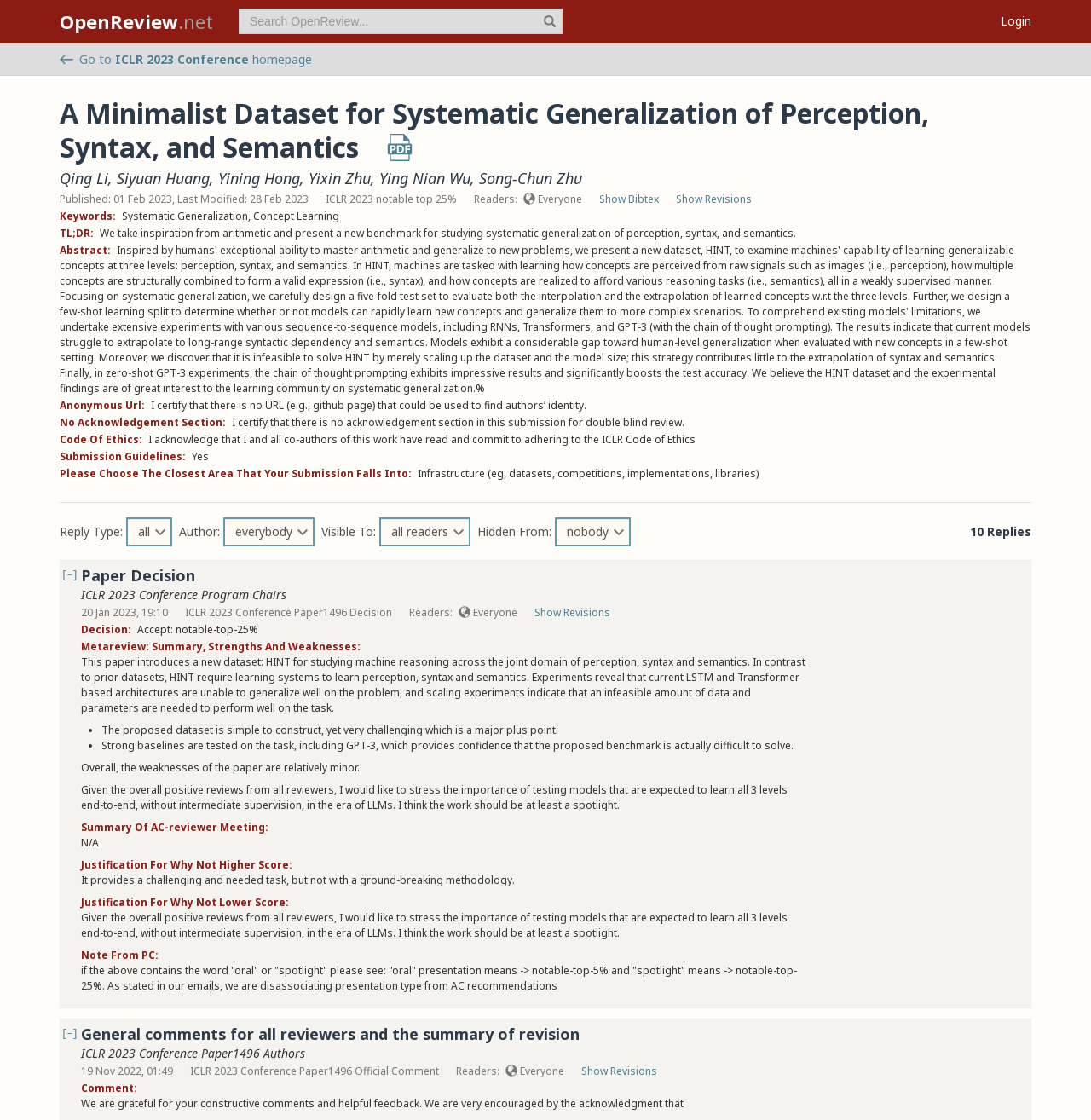Identify the bounding box coordinates necessary to click and complete the given instruction: "Leave a comment on the article about The Death Penalty".

None